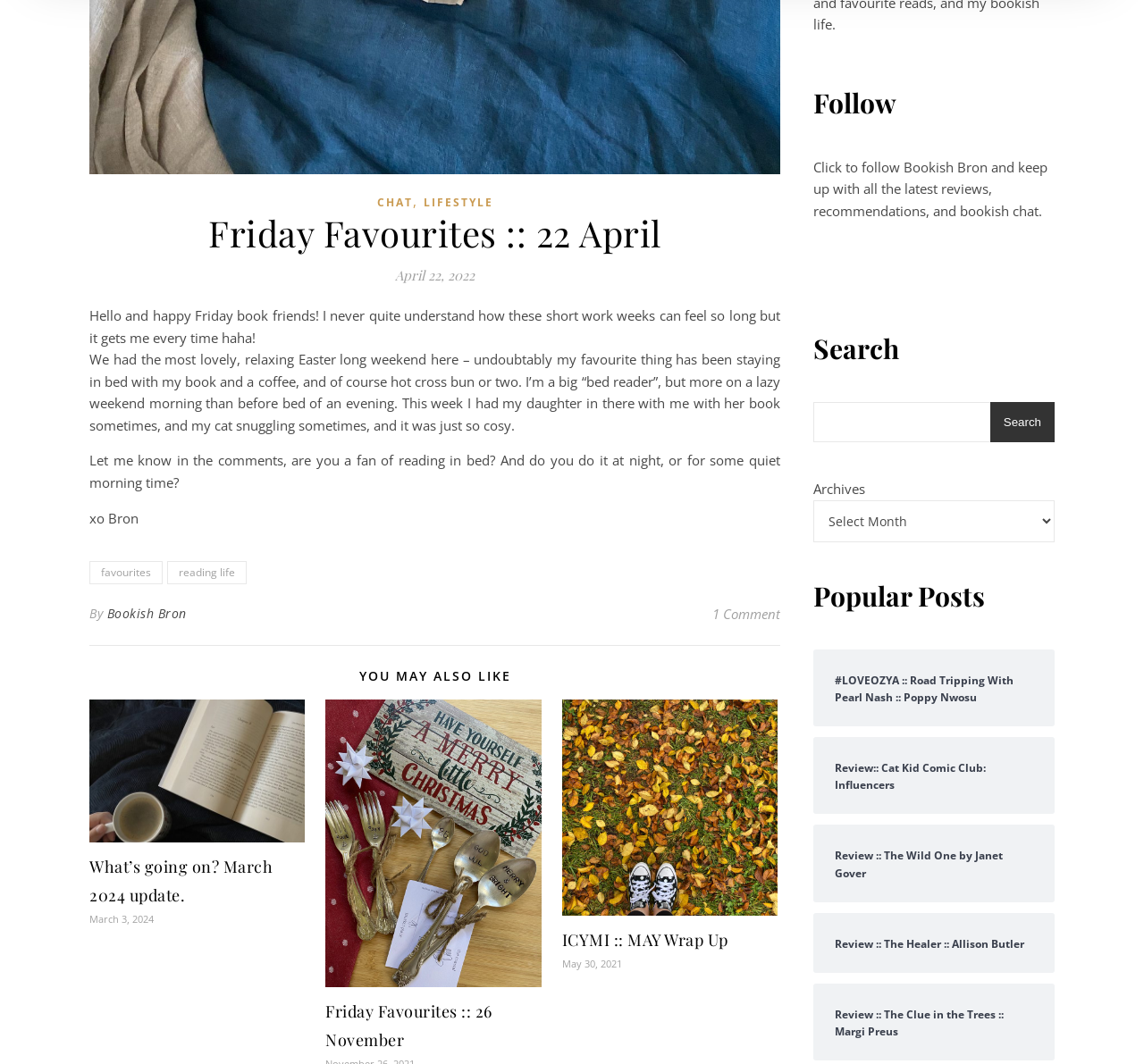Locate the bounding box coordinates of the clickable element to fulfill the following instruction: "Post a comment". Provide the coordinates as four float numbers between 0 and 1 in the format [left, top, right, bottom].

None